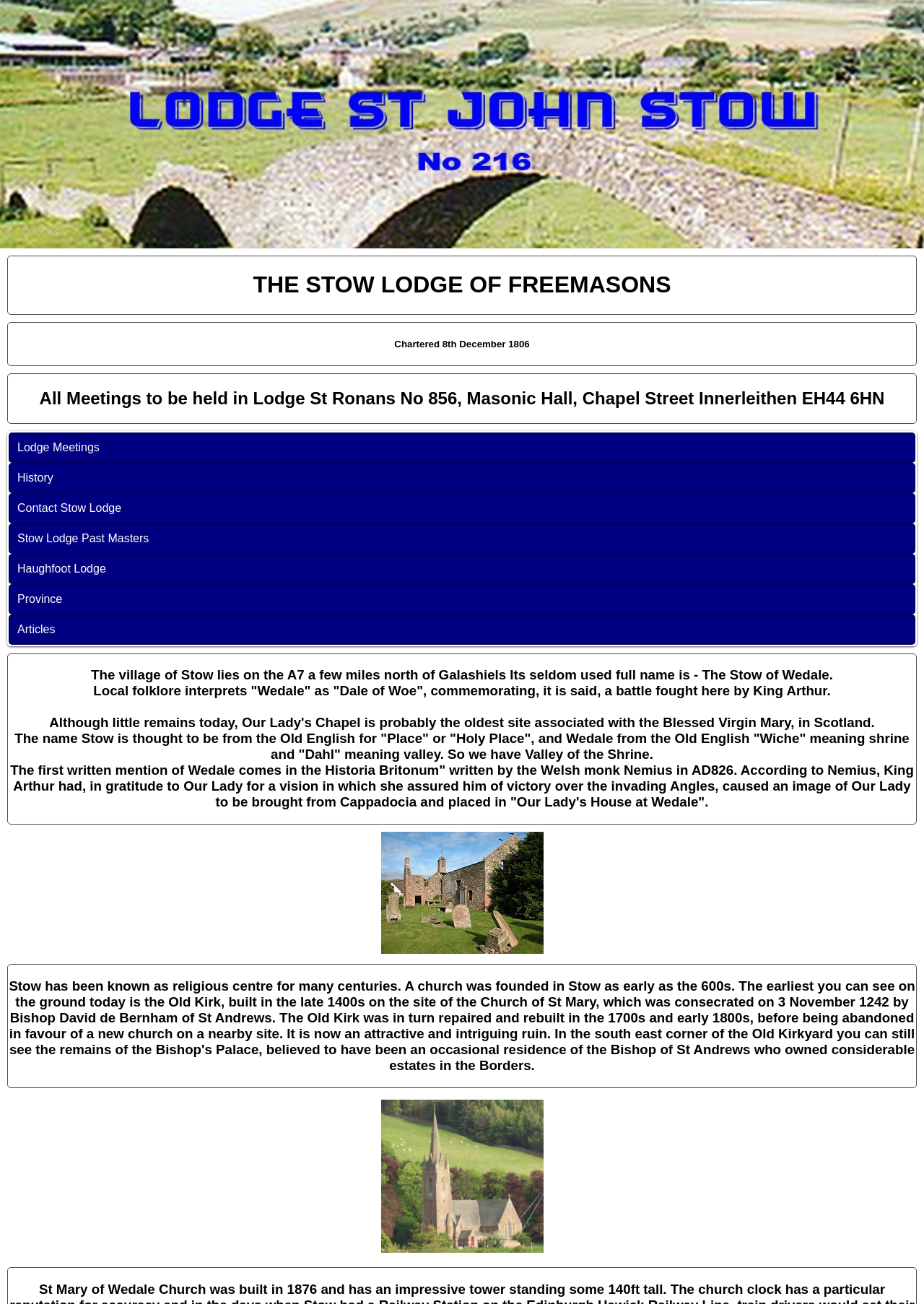Please find and generate the text of the main heading on the webpage.

THE STOW LODGE OF FREEMASONS